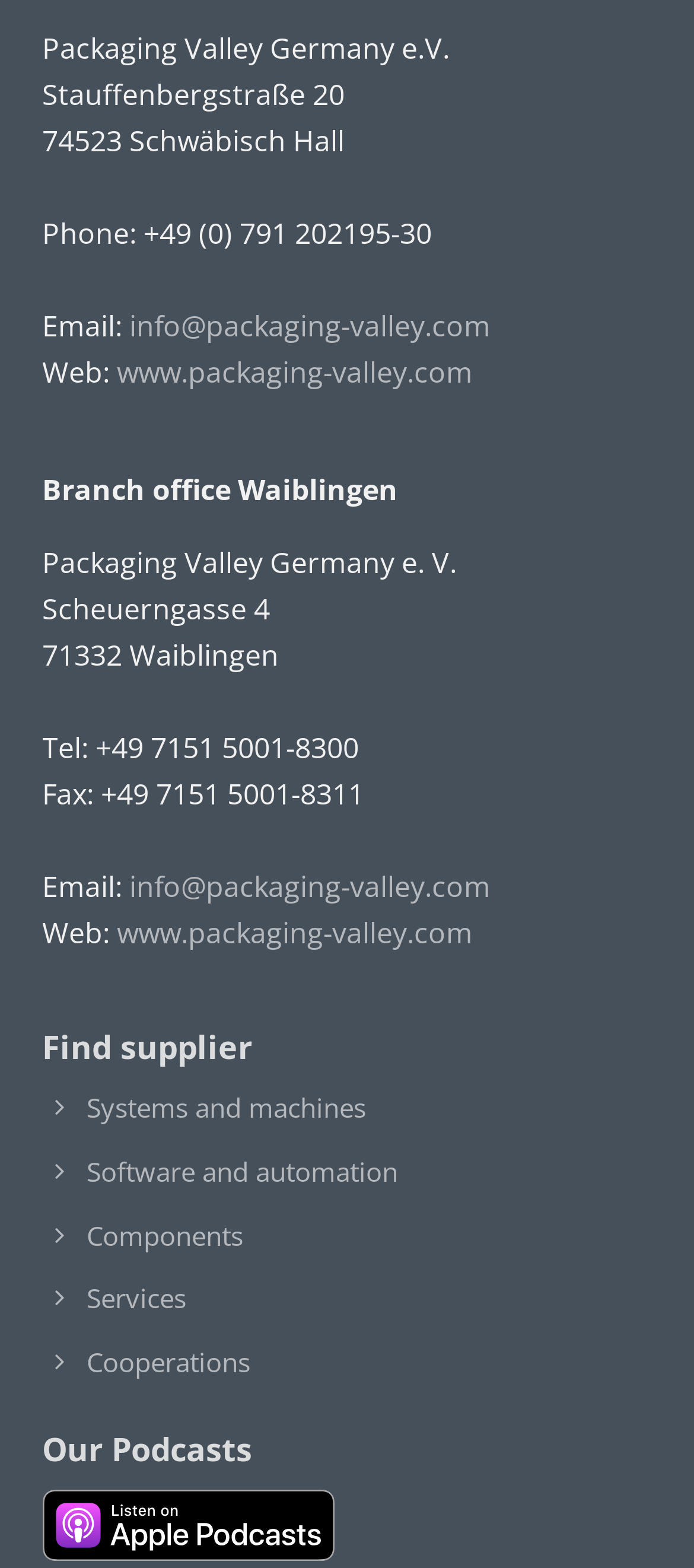Please provide the bounding box coordinates for the UI element as described: "www.packaging-valley.com". The coordinates must be four floats between 0 and 1, represented as [left, top, right, bottom].

[0.168, 0.582, 0.681, 0.607]